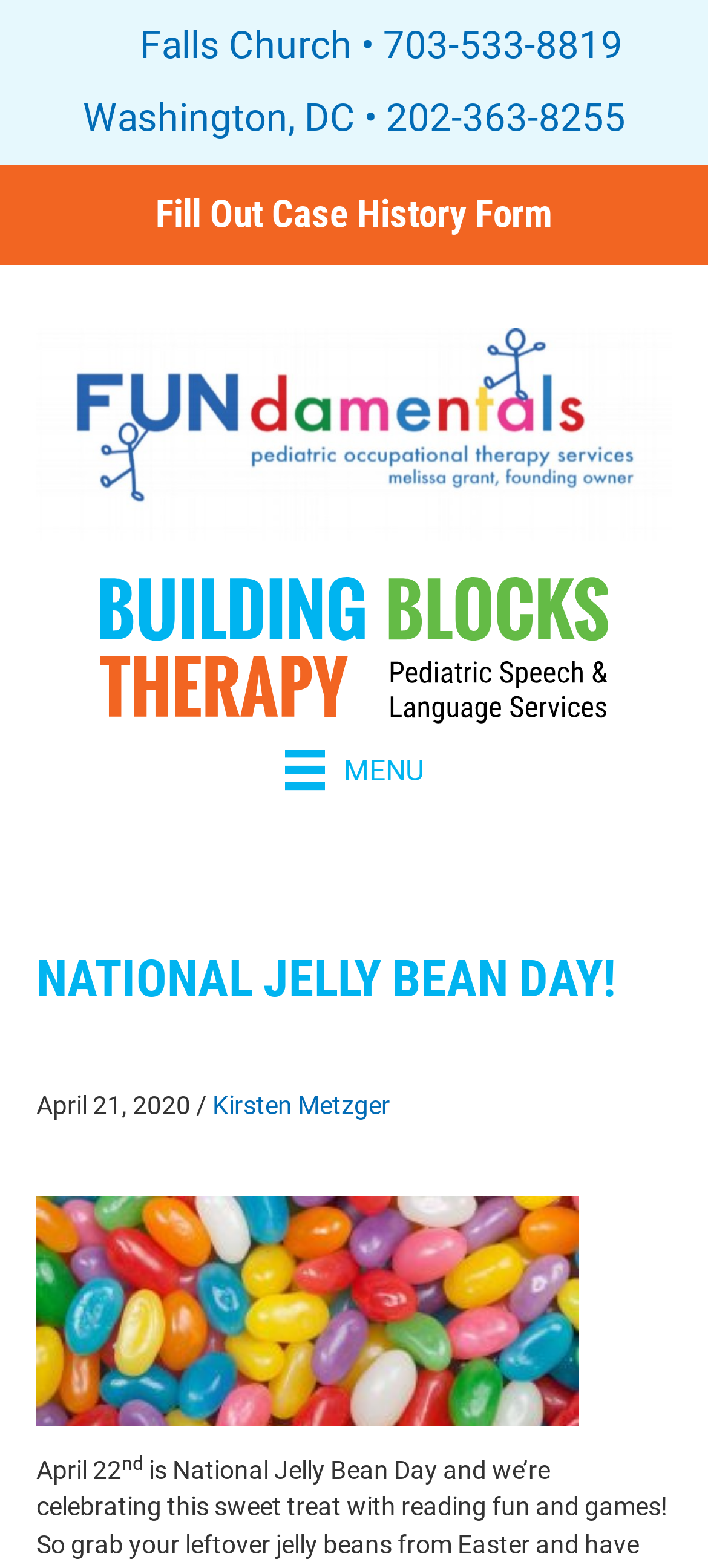Pinpoint the bounding box coordinates of the element to be clicked to execute the instruction: "Show more listings".

None